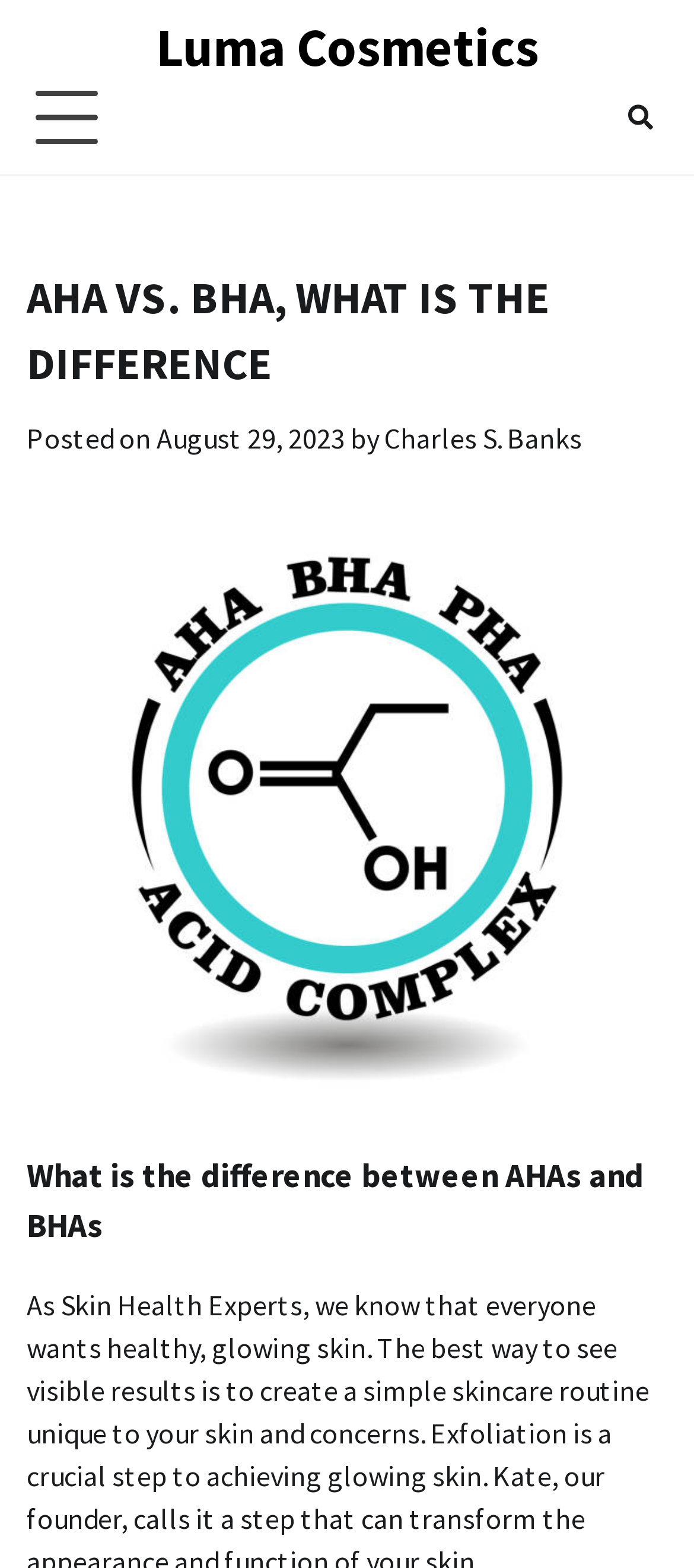Elaborate on the webpage's design and content in a detailed caption.

The webpage is about the difference between AHA and BHA, with the title "AHA VS. BHA, WHAT IS THE DIFFERENCE" prominently displayed at the top. Below the title, there is a section with the post's metadata, including the date "August 29, 2023" and the author "Charles S. Banks". 

At the top left, there is a link to "Luma Cosmetics", which is likely the website's logo or brand name. Next to it, there is a button that controls the primary menu, which is not expanded by default. 

On the top right, there is a link with an icon, represented by the Unicode character "\uf002". 

The main content of the webpage starts with a heading that asks the question "What is the difference between AHAs and BHAs", which is positioned below the metadata section.